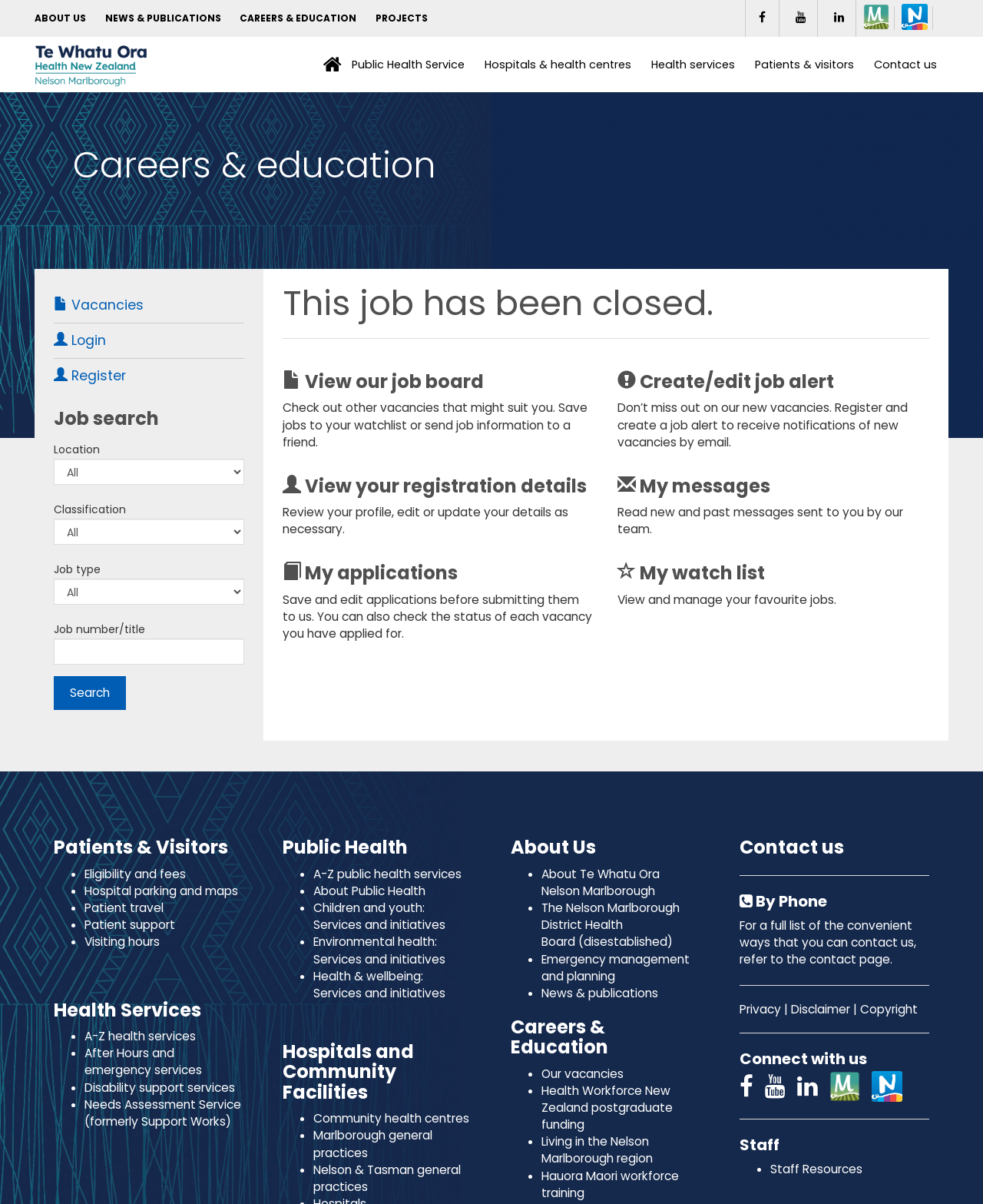Identify the bounding box coordinates for the region of the element that should be clicked to carry out the instruction: "View our job board". The bounding box coordinates should be four float numbers between 0 and 1, i.e., [left, top, right, bottom].

[0.287, 0.306, 0.492, 0.327]